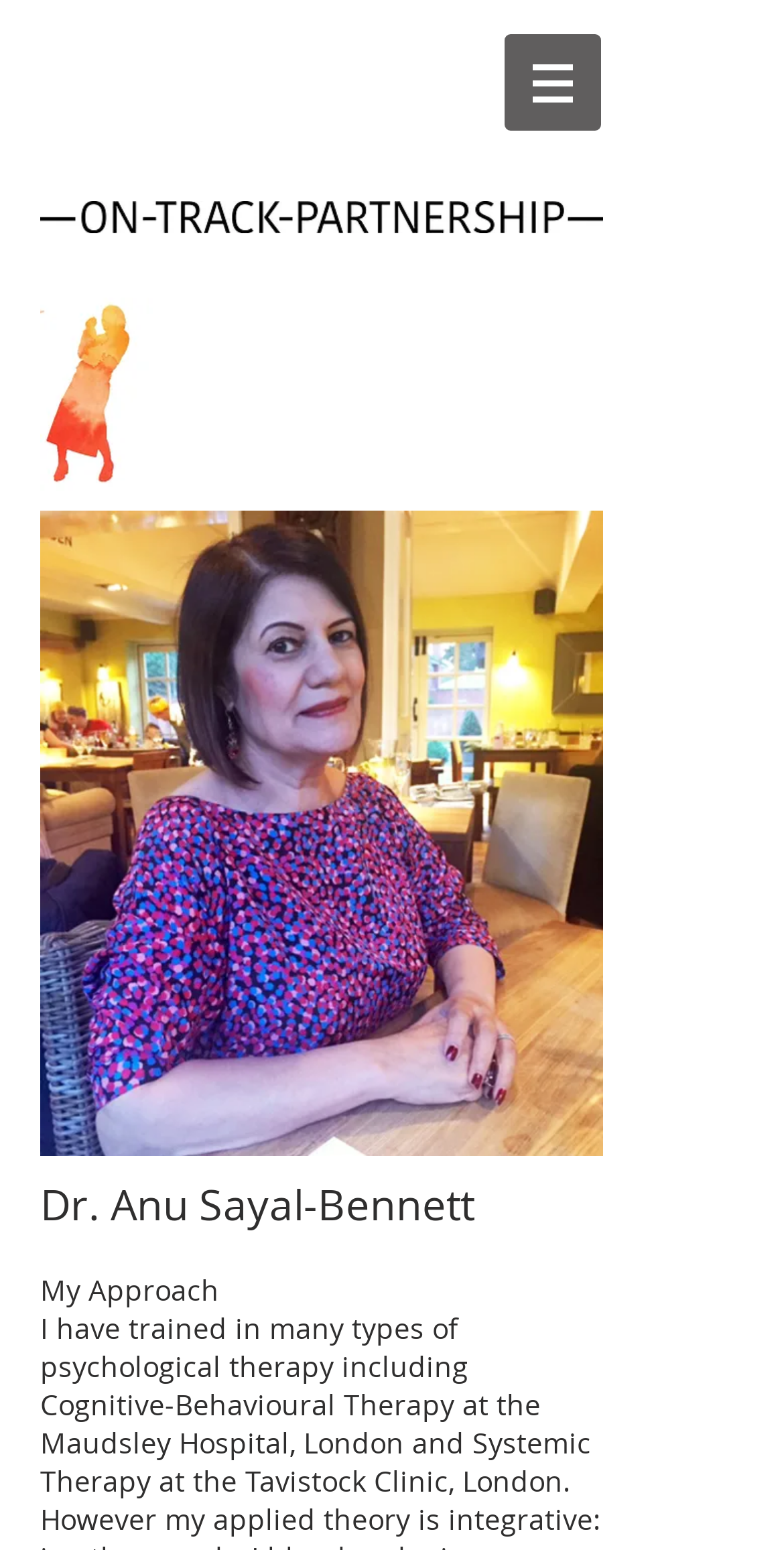Using the information in the image, could you please answer the following question in detail:
Is the navigation menu expanded?

I found the button element with bounding box coordinates [0.641, 0.021, 0.769, 0.086] that has a property 'expanded' set to 'False'. This suggests that the navigation menu is not expanded.